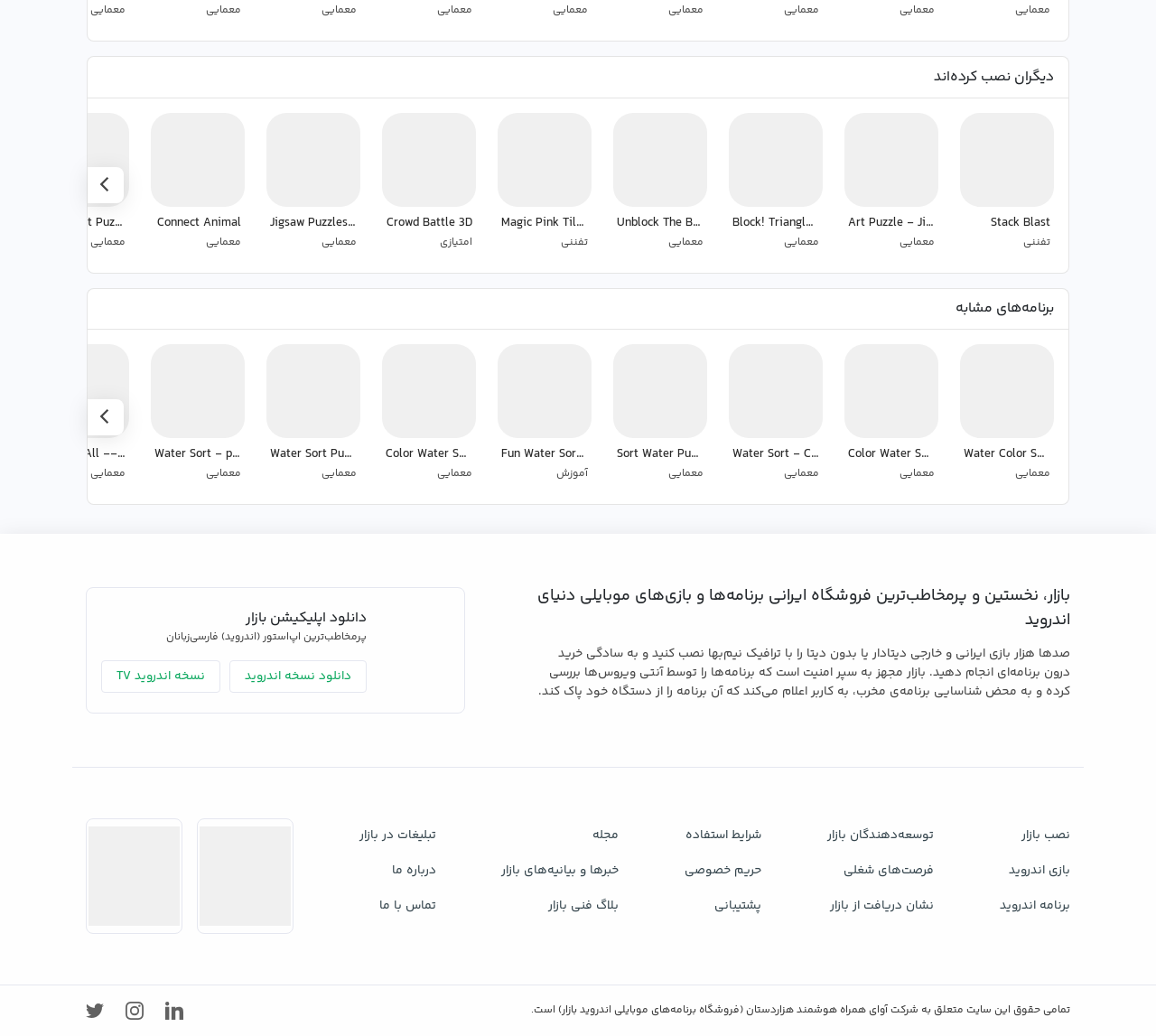Look at the image and give a detailed response to the following question: What type of content is described in the second heading?

The second heading 'برنامه‌های مشابه' suggests that the content below it lists similar programs or apps to the ones mentioned earlier on the webpage.